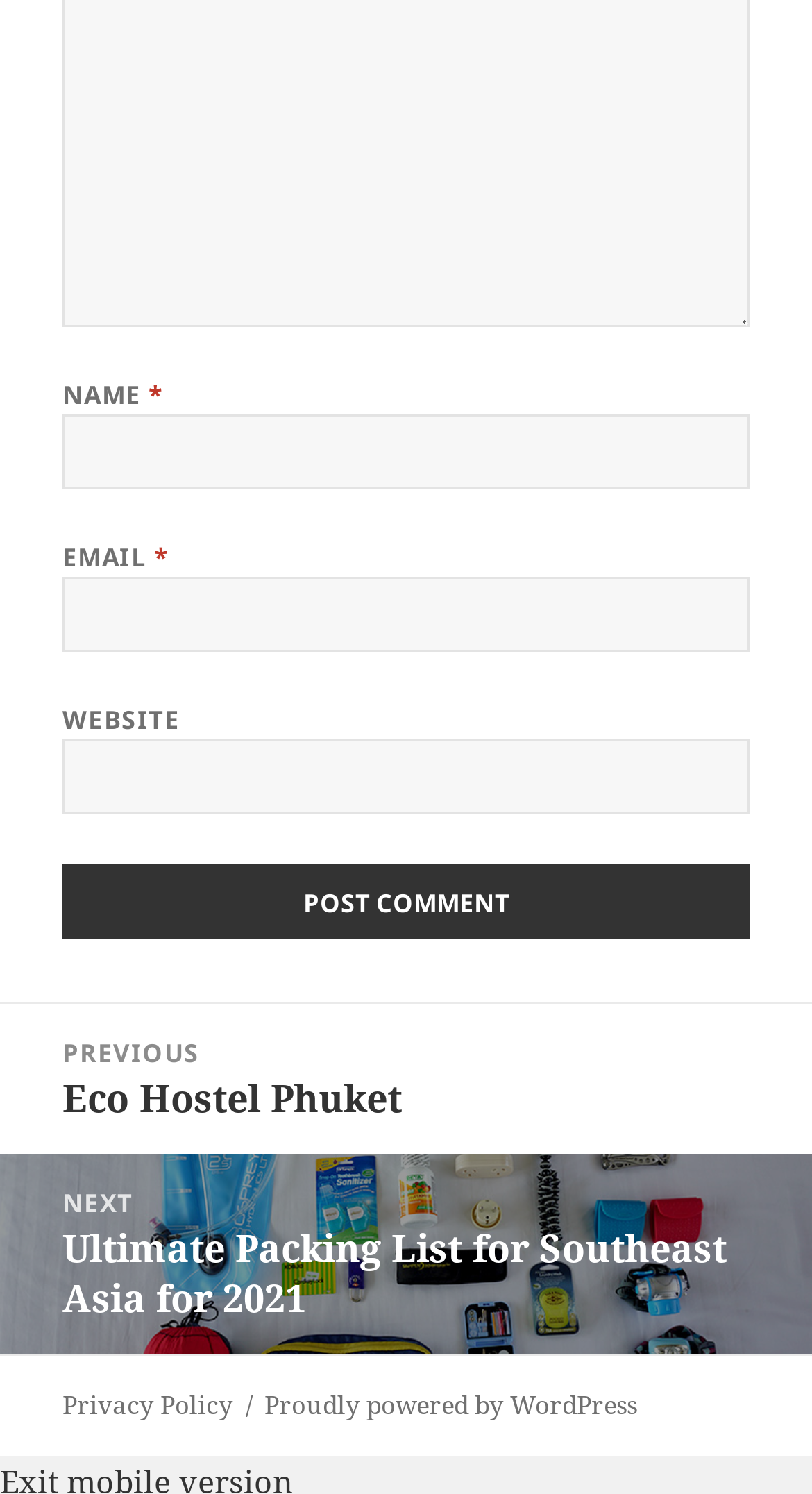What is the label of the third textbox?
Please analyze the image and answer the question with as much detail as possible.

The third textbox has a label 'WEBSITE' and is not required, indicating that users can optionally input their website information.